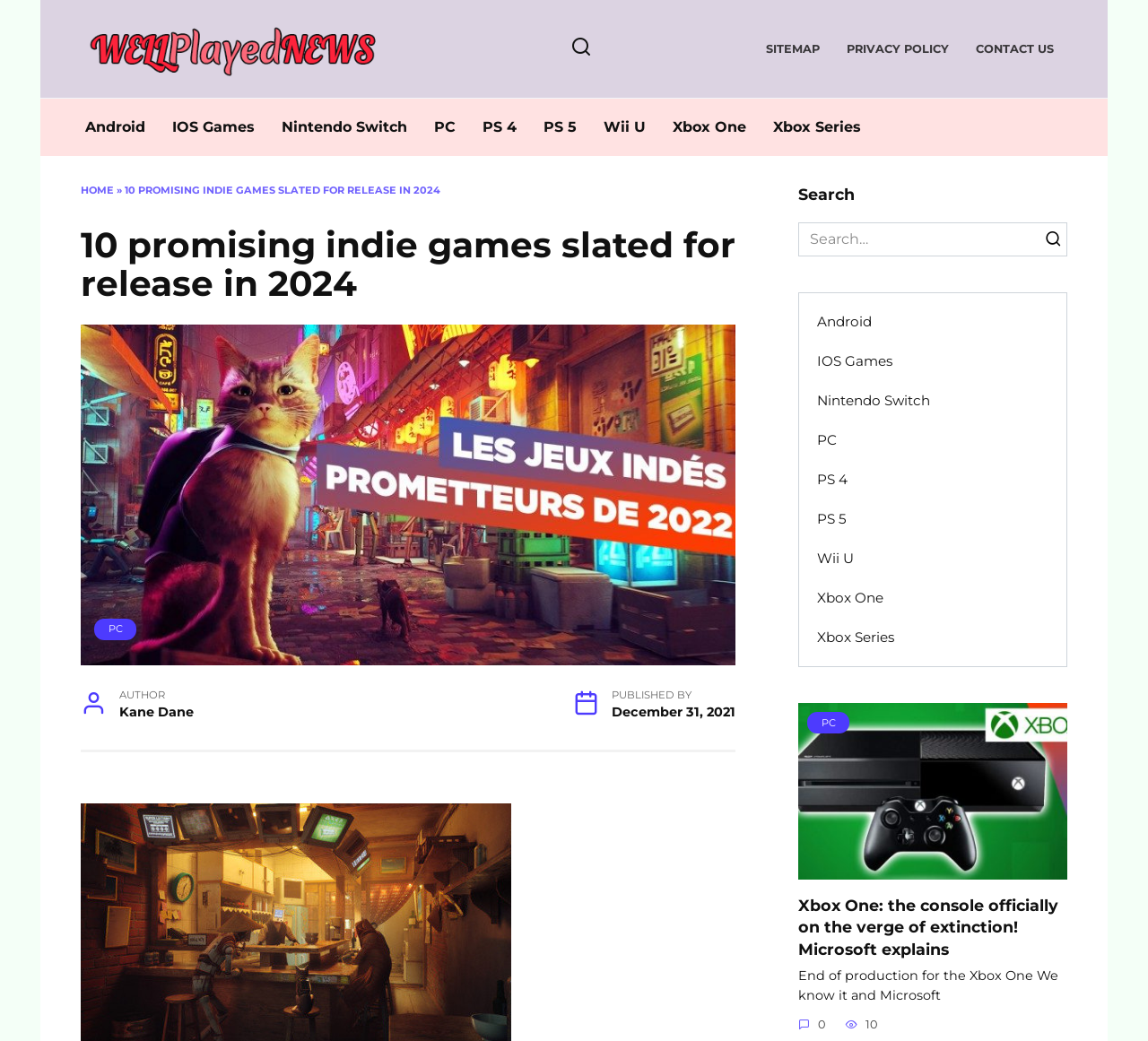What platforms are listed on the webpage?
Based on the image, answer the question with as much detail as possible.

I found a list of links on the webpage, including 'Android', 'IOS Games', 'Nintendo Switch', 'PC', 'PS 4', 'PS 5', 'Wii U', and 'Xbox One', which suggests that the webpage is listing multiple gaming platforms.